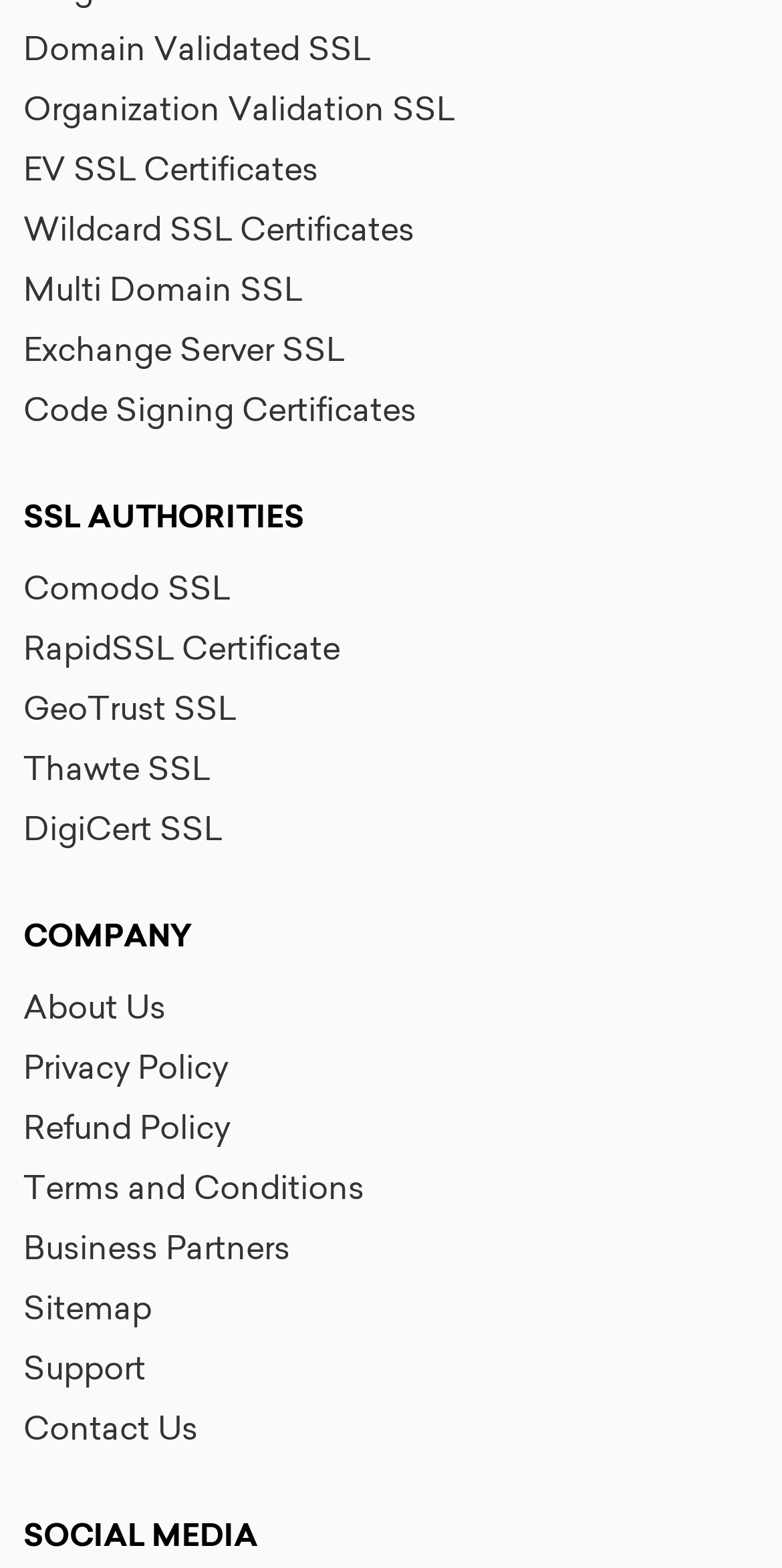Please identify the bounding box coordinates for the region that you need to click to follow this instruction: "Get Support".

[0.03, 0.859, 0.186, 0.885]